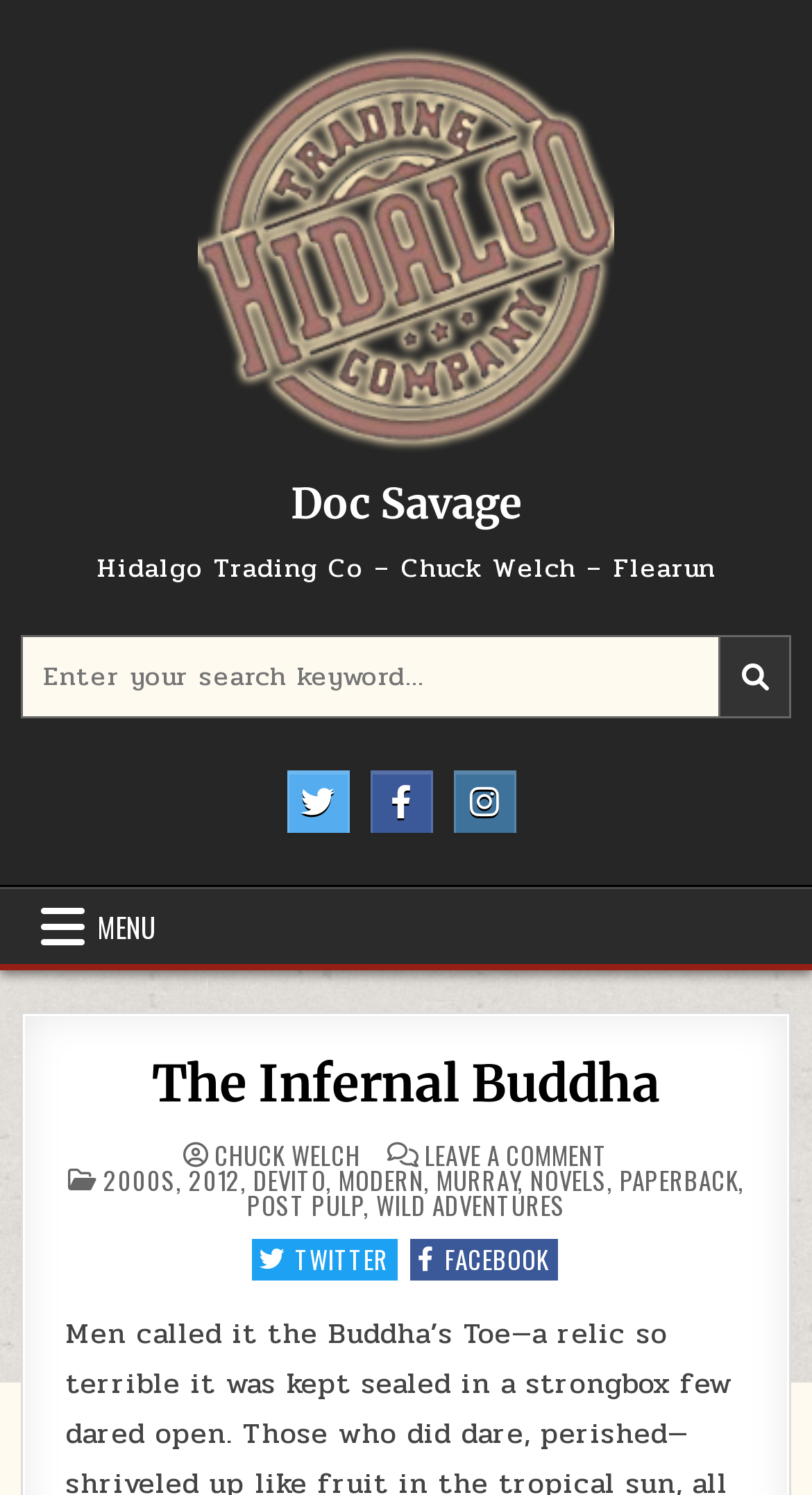What is the category of the book?
Give a detailed response to the question by analyzing the screenshot.

The category of the book can be determined by looking at the links '2000S', '2012', 'DEVITO', 'MODERN', 'MURRAY', 'NOVELS', 'PAPERBACK', 'POST PULP', 'WILD ADVENTURES' which are likely to be categories or tags related to the book, and 'NOVELS' is one of them.